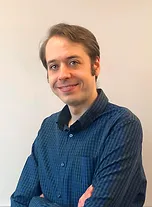Please answer the following question using a single word or phrase: 
What is Adam wearing in the image?

Blue-patterned shirt